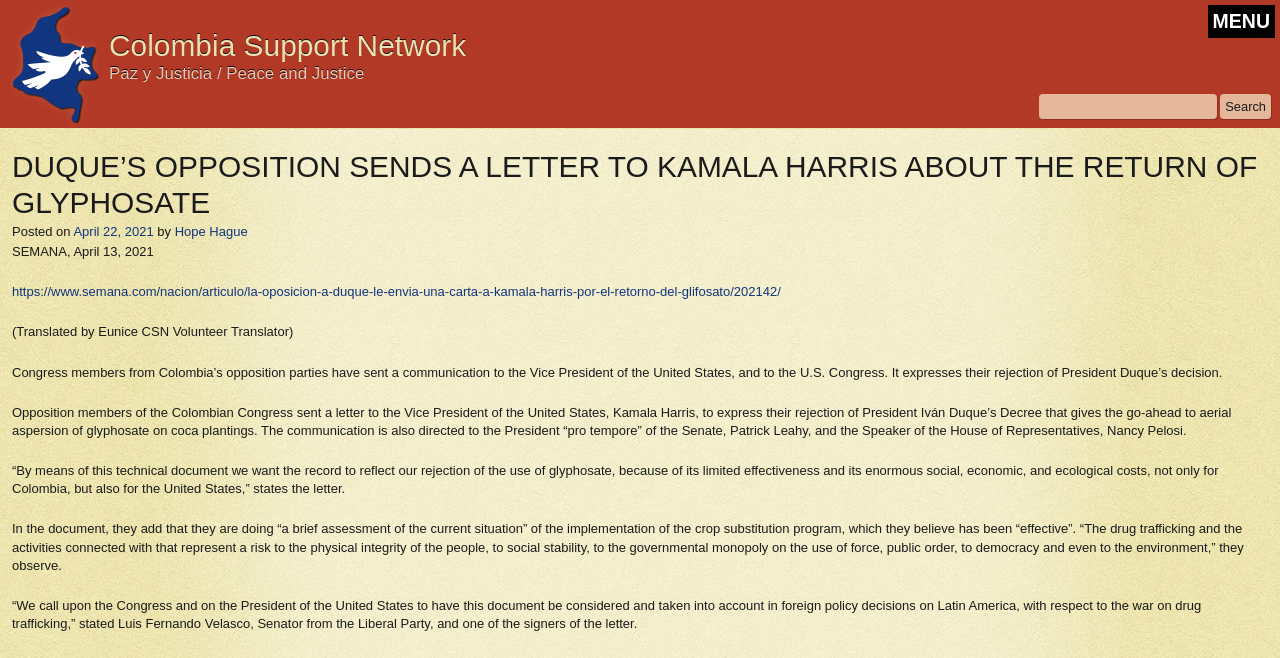Explain in detail what is displayed on the webpage.

The webpage is about the Colombia Support Network, with a focus on a specific news article. At the top, there is a logo image of the Colombia Support Network, accompanied by a heading with the same name and a subtitle "Paz y Justicia / Peace and Justice". 

On the top right, there is a menu button labeled "MENU" and a search bar with a search button. 

The main content of the page is an article titled "DUQUE’S OPPOSITION SENDS A LETTER TO KAMALA HARRIS ABOUT THE RETURN OF GLYPHOSATE". Below the title, there is information about the article's posting date and author. 

The article itself is divided into several paragraphs, with the first paragraph mentioning that Colombian Congress members have sent a letter to the US Vice President and Congress, expressing their rejection of President Duque's decision to allow aerial aspersion of glyphosate on coca plantings. 

The subsequent paragraphs provide more details about the letter, including quotes from the document and statements from one of the signers, Senator Luis Fernando Velasco. The article also mentions the effectiveness of the crop substitution program and the risks associated with drug trafficking.